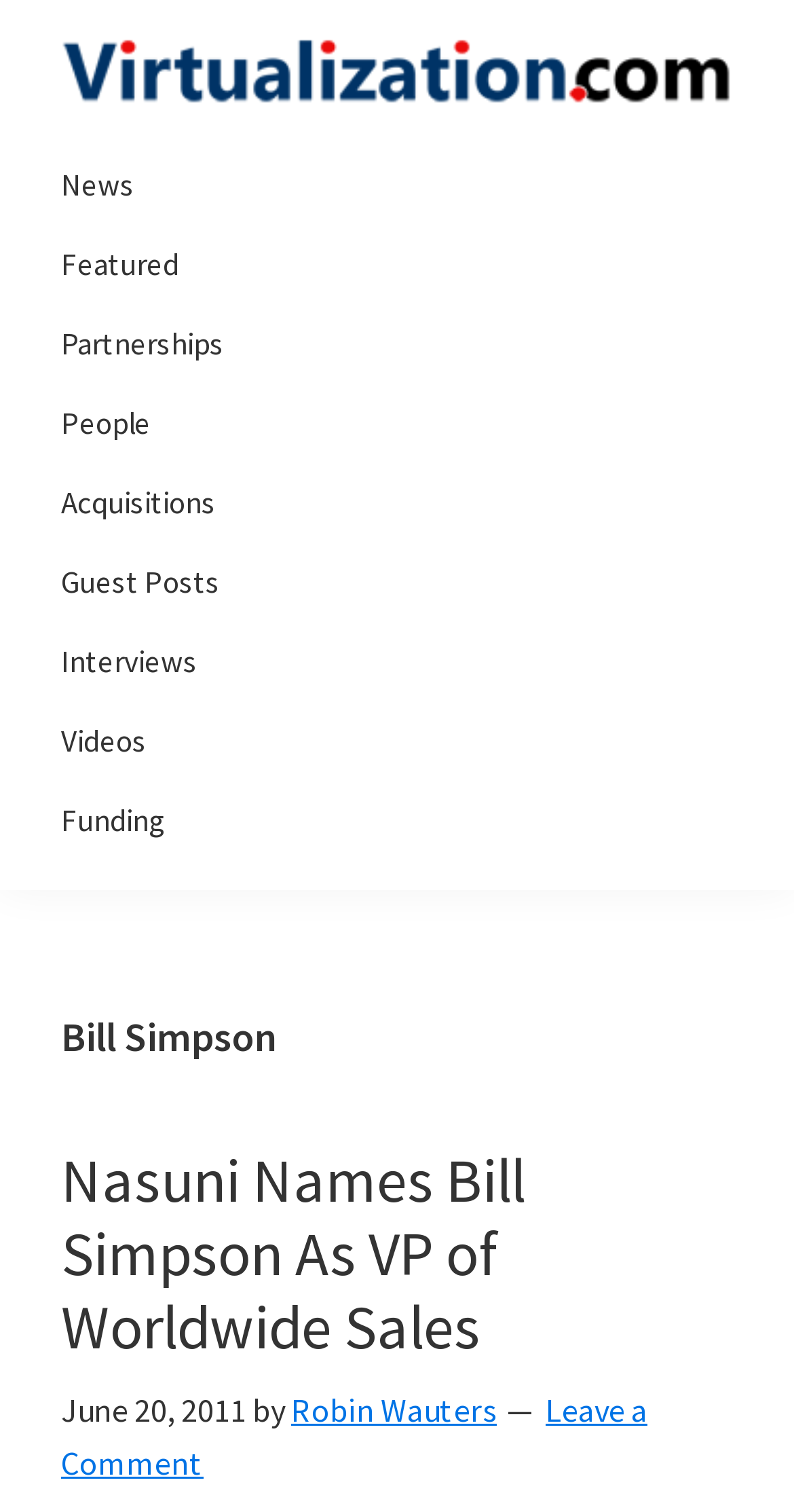What is the name of the person mentioned in the article?
Refer to the screenshot and answer in one word or phrase.

Bill Simpson